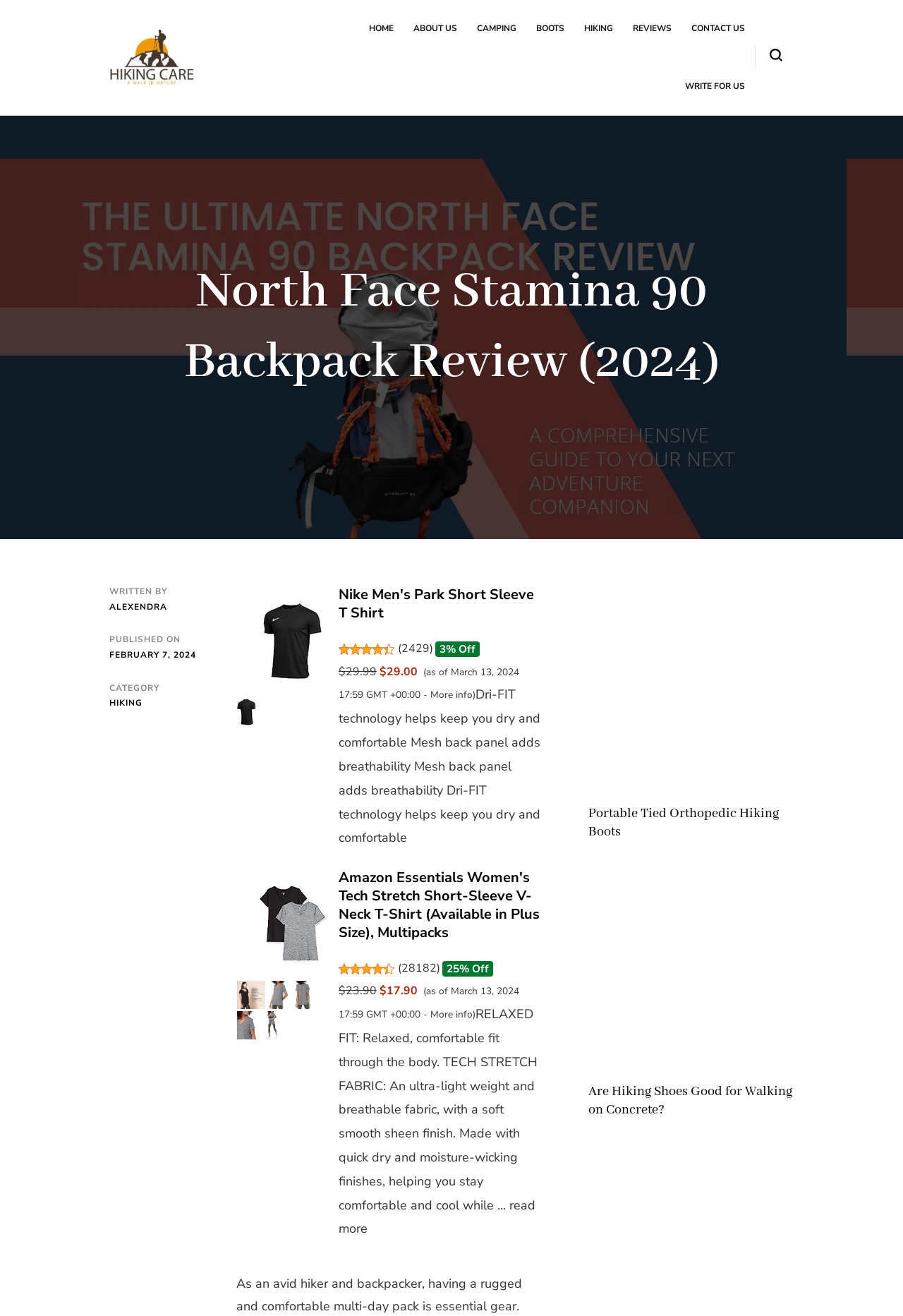Can you show the bounding box coordinates of the region to click on to complete the task described in the instruction: "Check the price of 'Amazon Essentials Women's Tech Stretch Short-Sleeve V-Neck T-Shirt'"?

[0.375, 0.747, 0.417, 0.759]